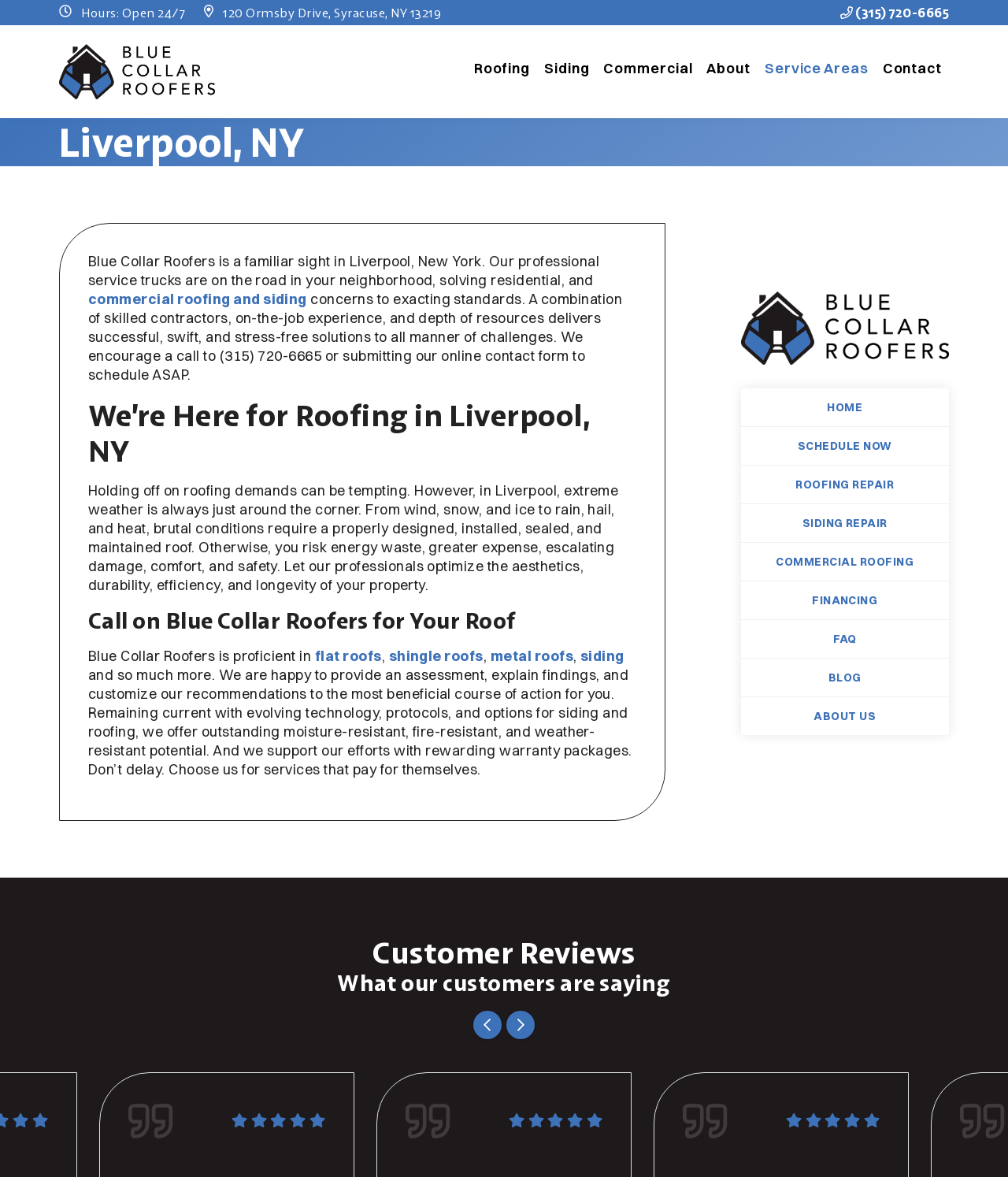Please answer the following question using a single word or phrase: 
What is the phone number to contact Blue Collar Roofers?

(315) 720-6665